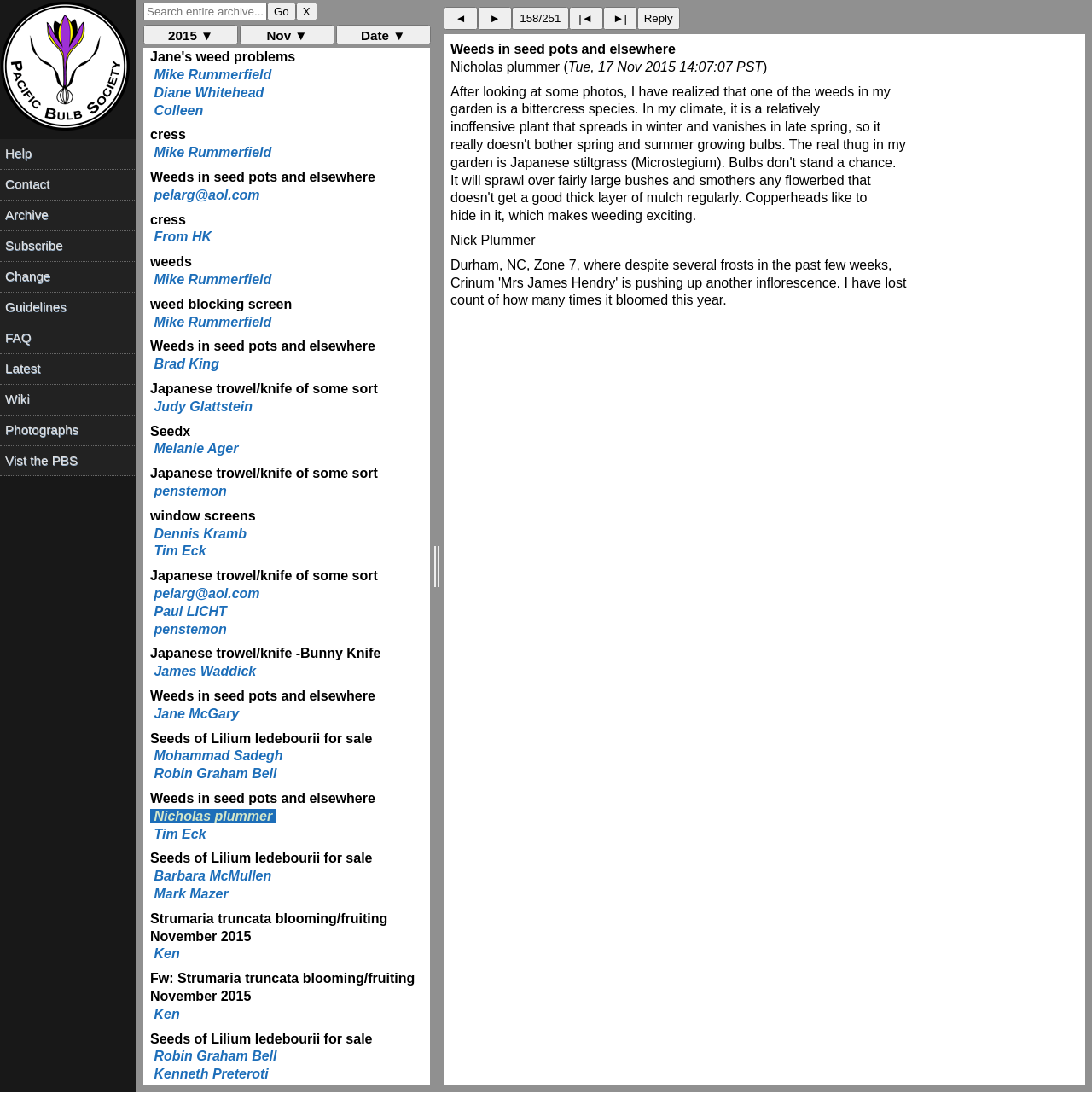Please determine the bounding box coordinates of the element's region to click in order to carry out the following instruction: "Reply to the post". The coordinates should be four float numbers between 0 and 1, i.e., [left, top, right, bottom].

[0.583, 0.006, 0.622, 0.027]